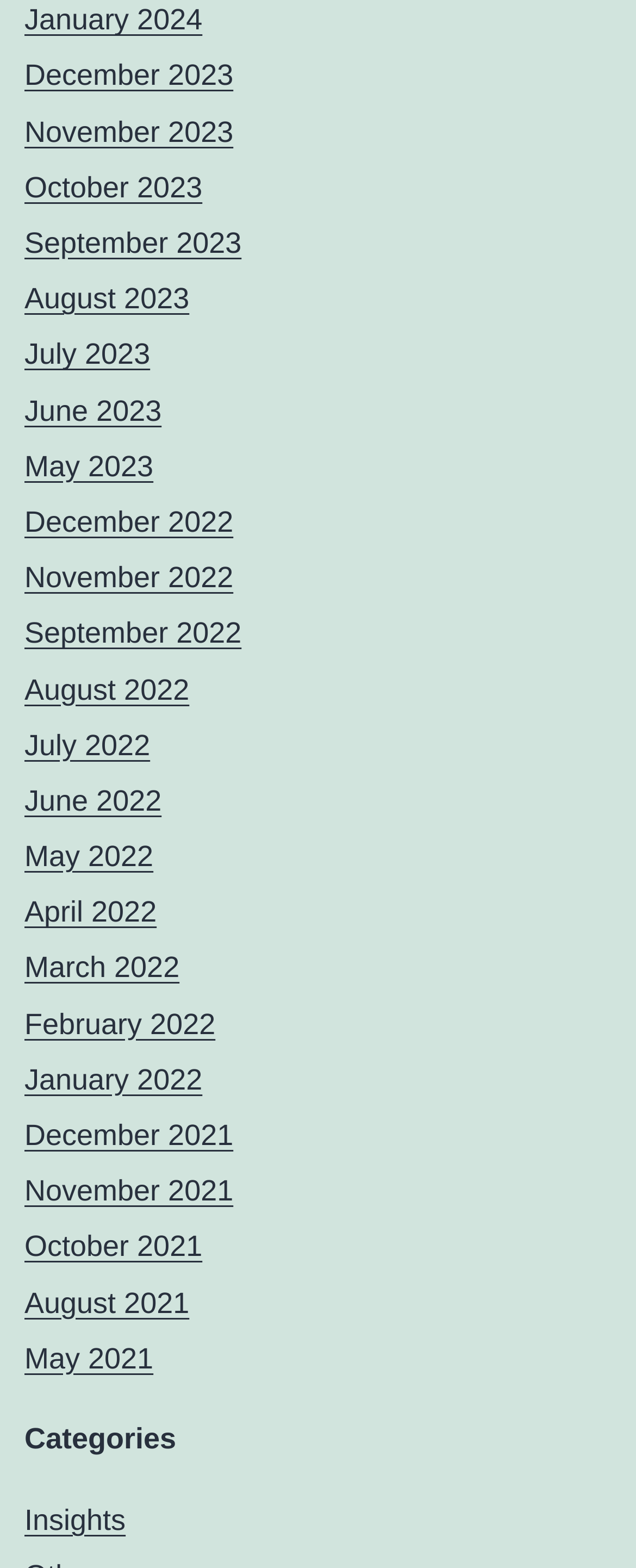Please specify the bounding box coordinates of the region to click in order to perform the following instruction: "Browse categories".

[0.038, 0.905, 0.962, 0.931]